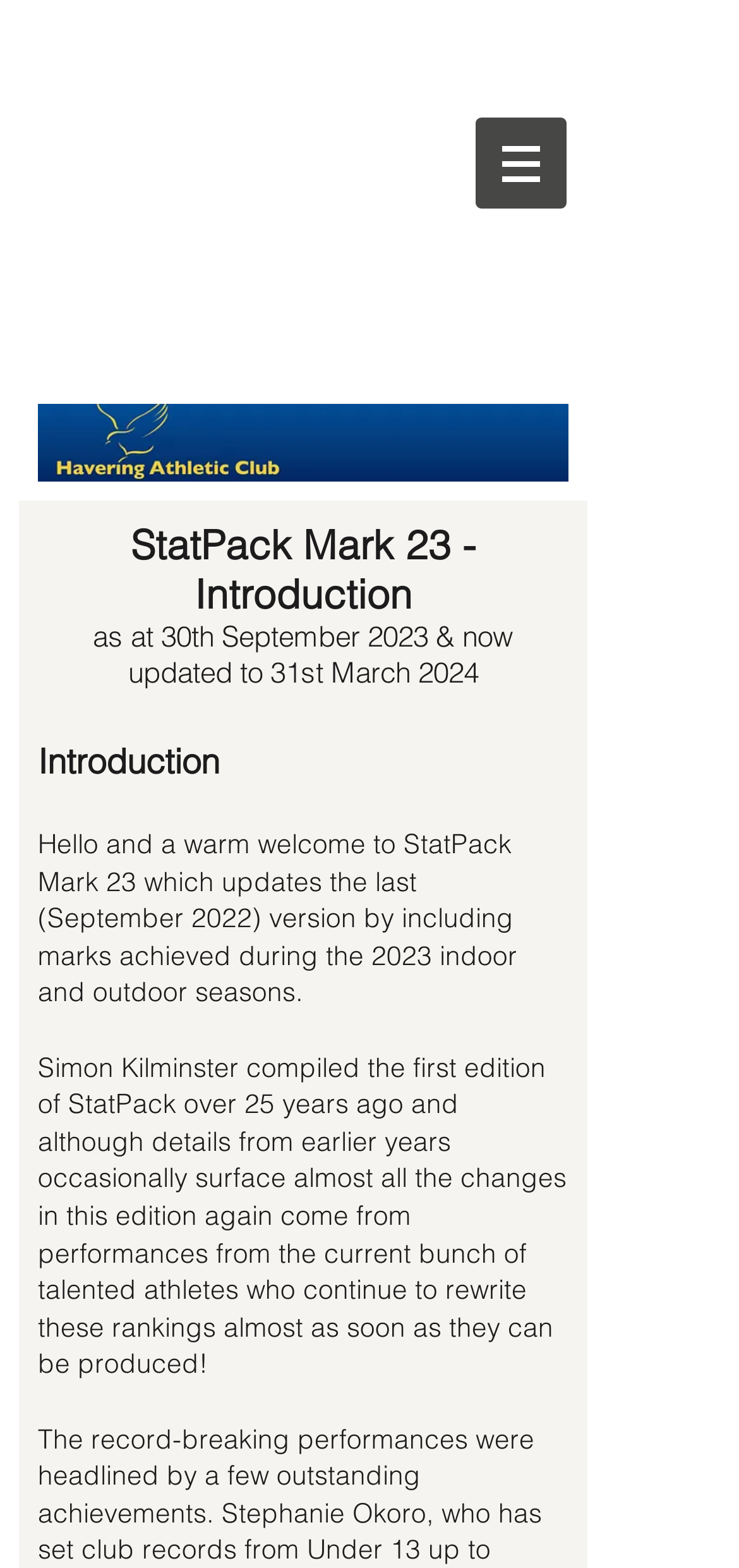What is the version of StatPack?
Provide an in-depth answer to the question, covering all aspects.

I found a StaticText element with the text 'StatPack Mark 2' which indicates the version of StatPack.